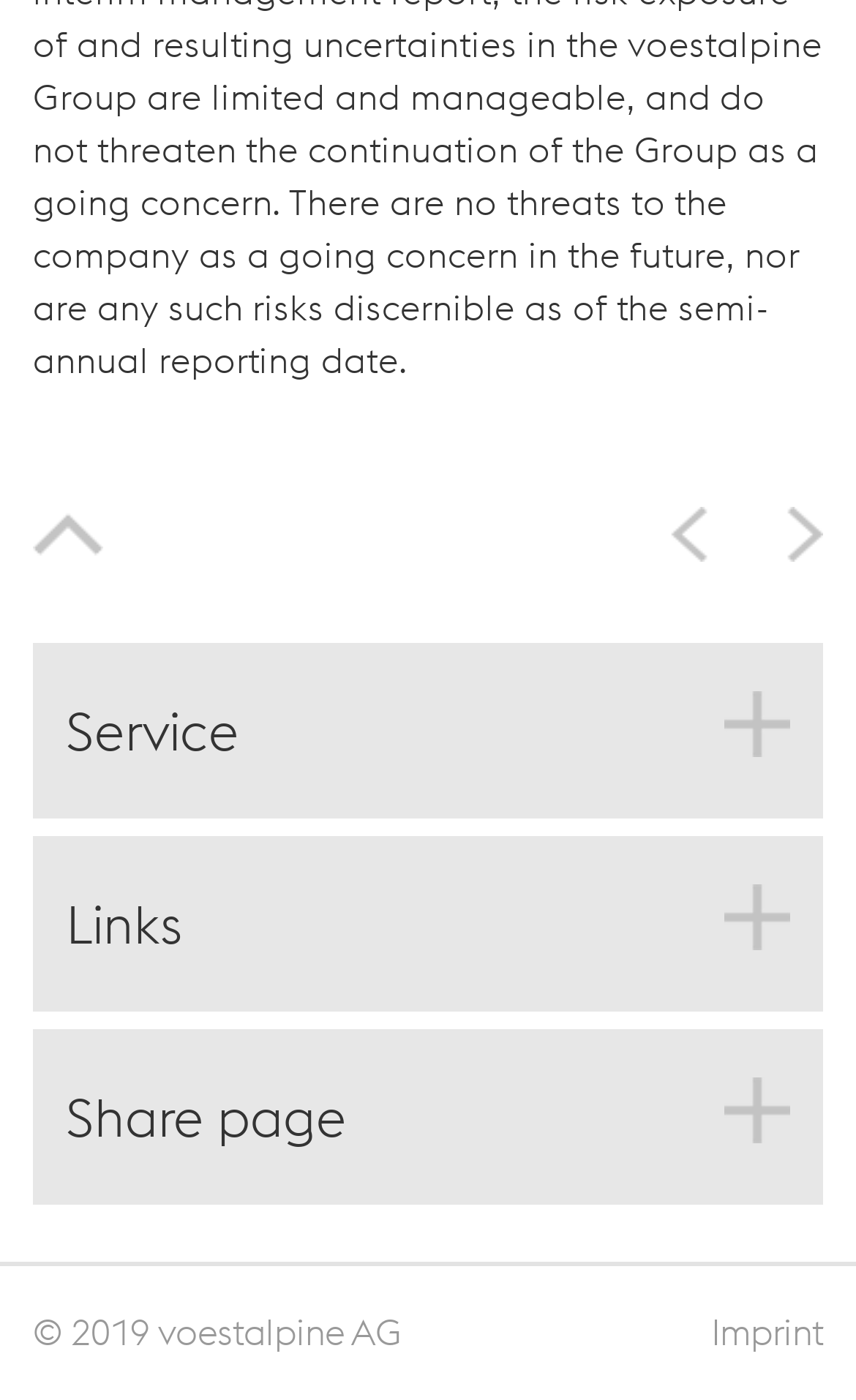Identify the bounding box coordinates of the area that should be clicked in order to complete the given instruction: "go to top of the page". The bounding box coordinates should be four float numbers between 0 and 1, i.e., [left, top, right, bottom].

[0.038, 0.363, 0.121, 0.413]